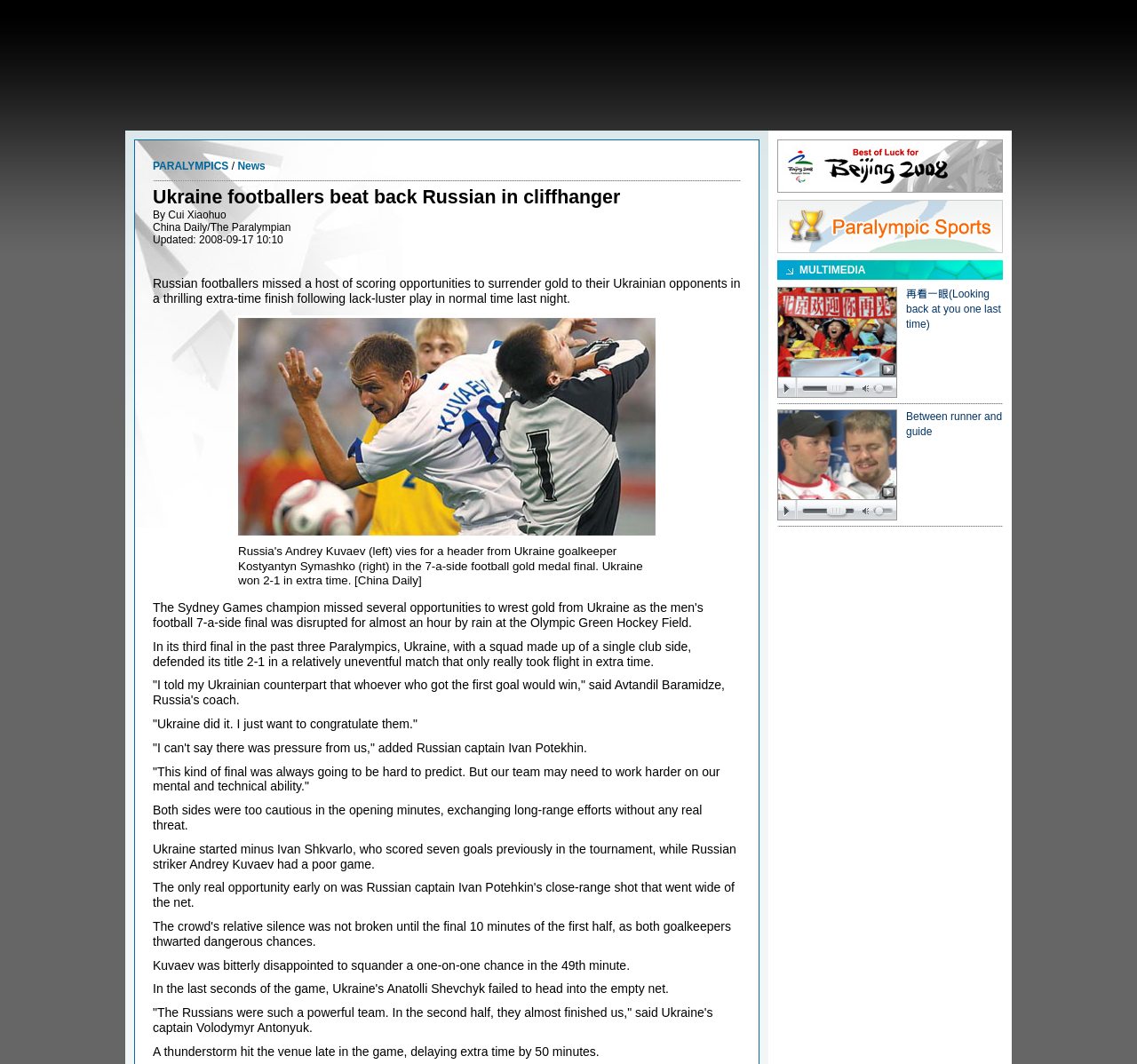Refer to the image and provide an in-depth answer to the question: 
What was the reason for the delay in extra time?

I found the answer by reading the text, which states 'A thunderstorm hit the venue late in the game, delaying extra time by 50 minutes'.